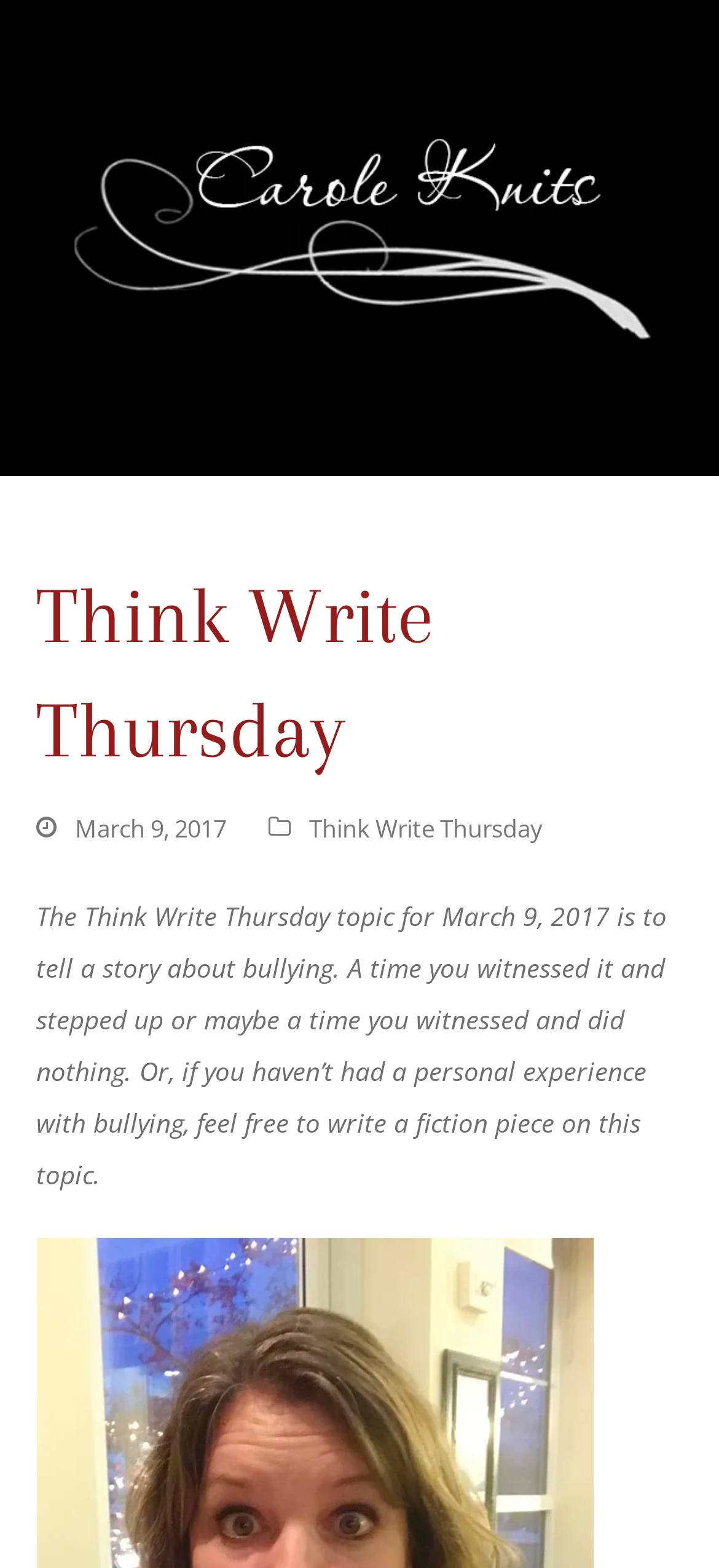Create a detailed narrative describing the layout and content of the webpage.

The webpage is titled "Think Write Thursday – Carole Knits" and features a prominent logo at the top left corner, which is an image with the text "Carole Knits Blog Logo". Below the logo, there is a header section that spans across the top of the page, containing the title "Think Write Thursday" in a large font.

On the left side of the page, there is a timestamp "March 9, 2017" in a smaller font, followed by a link to "Think Write Thursday" on the right side. Below this section, there is a large block of text that takes up most of the page, describing the topic for March 9, 2017, which is to write a story about bullying. The text explains that the story can be a personal experience or a fictional piece, and provides some prompts to guide the writing.